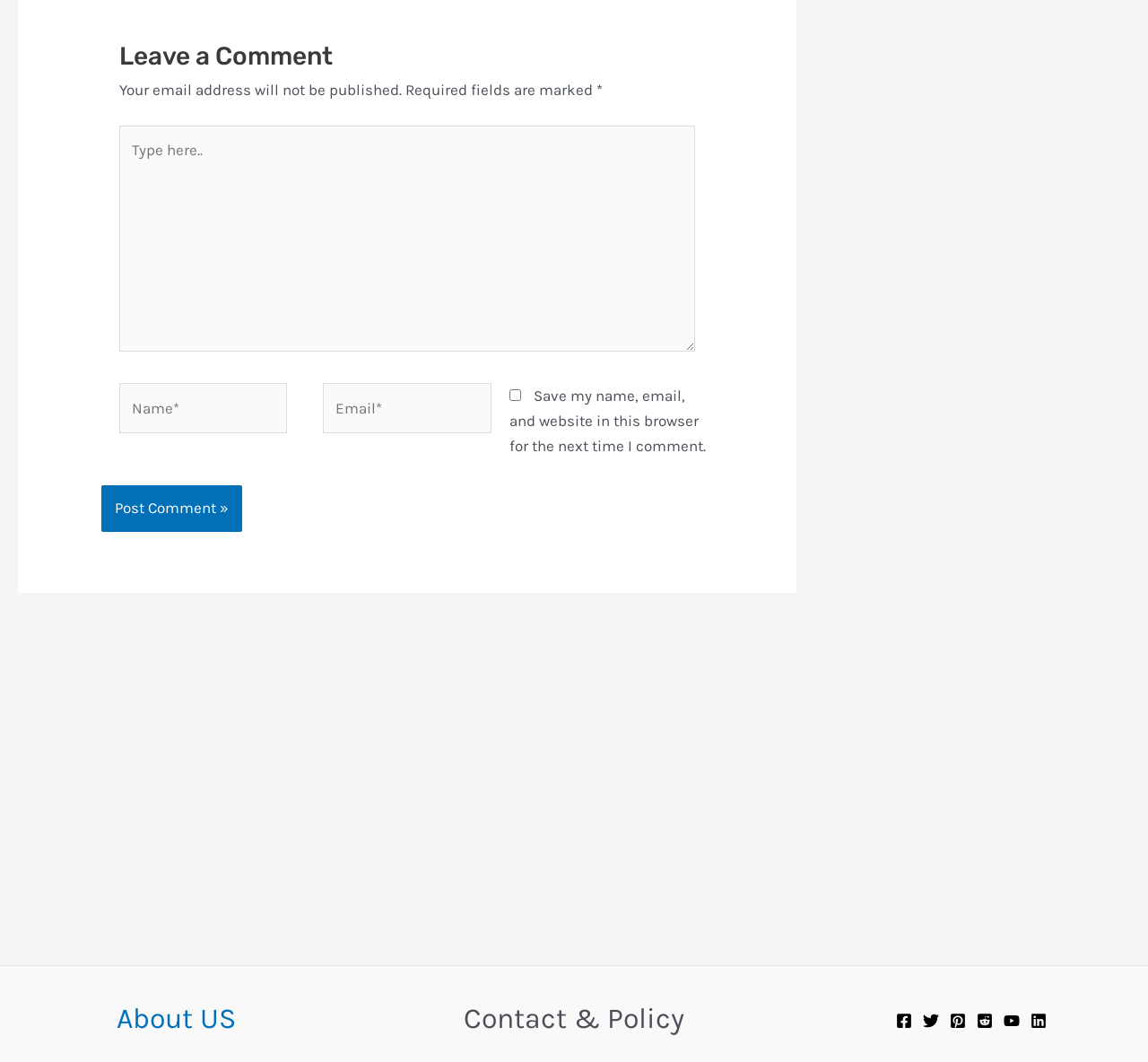How many social media links are there?
Look at the image and answer the question using a single word or phrase.

5